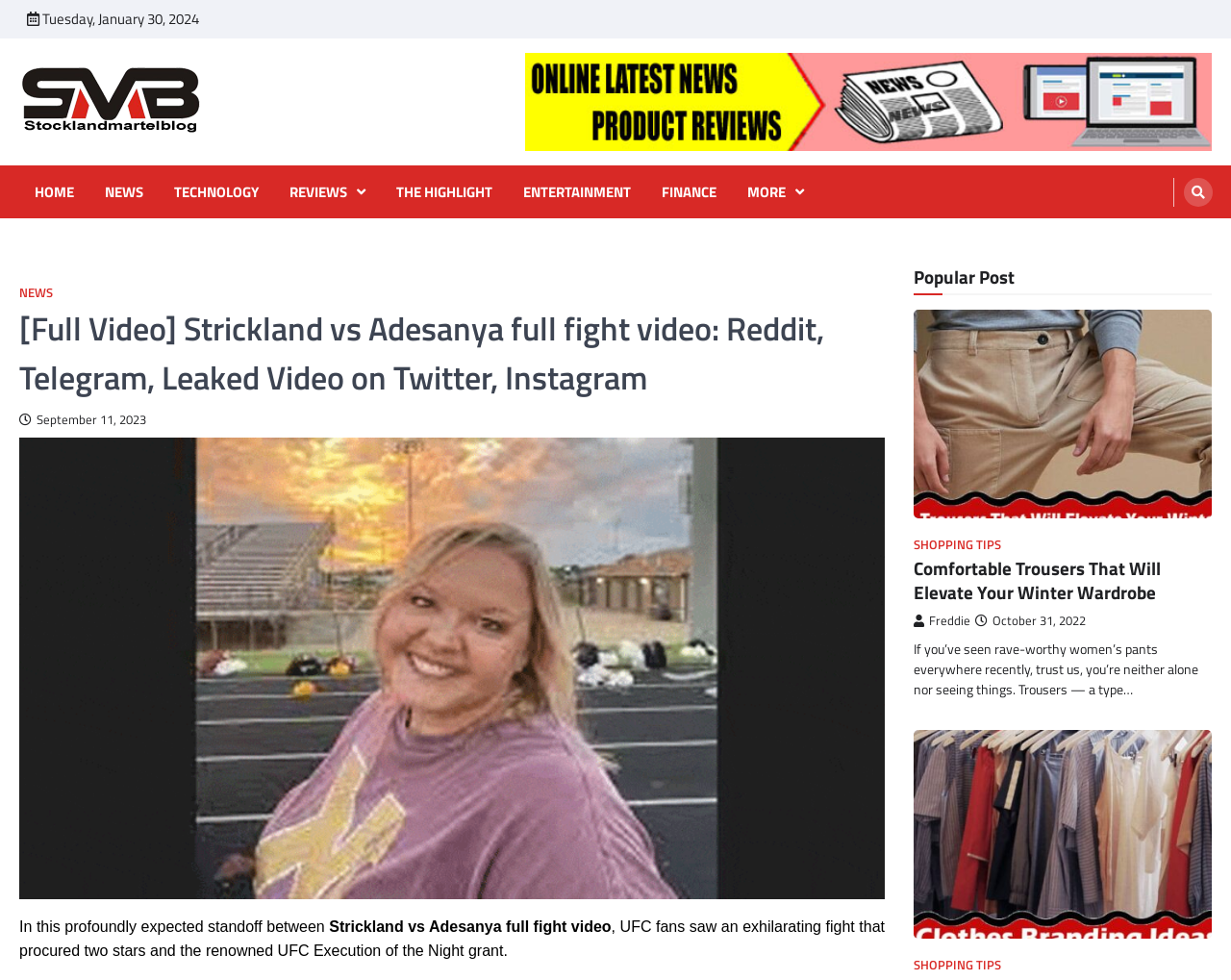Could you please study the image and provide a detailed answer to the question:
What is the topic of the first popular post?

I found the topic of the first popular post by looking at the section labeled 'Popular Post', where I see a link with an image and a description that mentions 'Comfortable Trousers'.